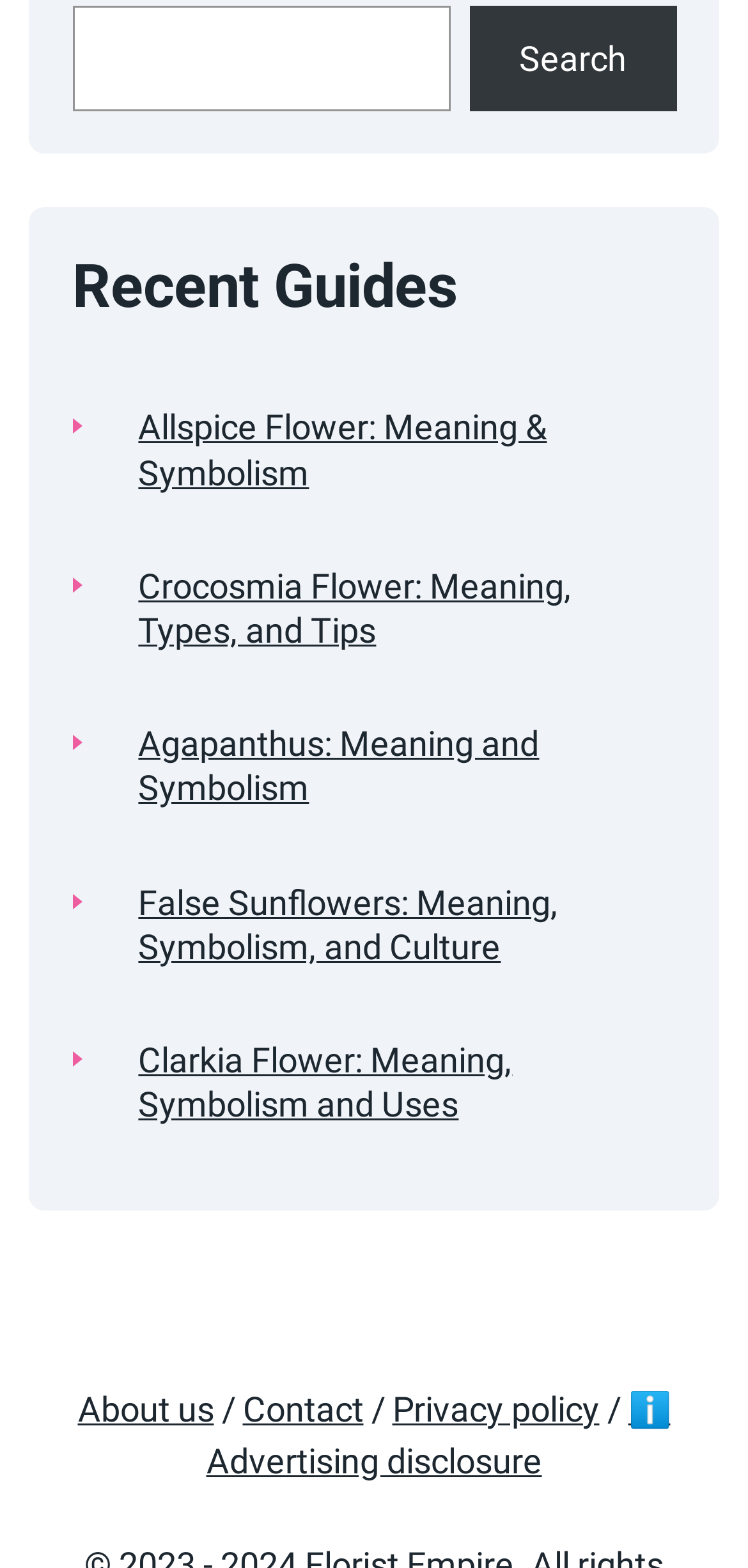Please identify the bounding box coordinates for the region that you need to click to follow this instruction: "Go to the About us page".

[0.104, 0.886, 0.286, 0.911]